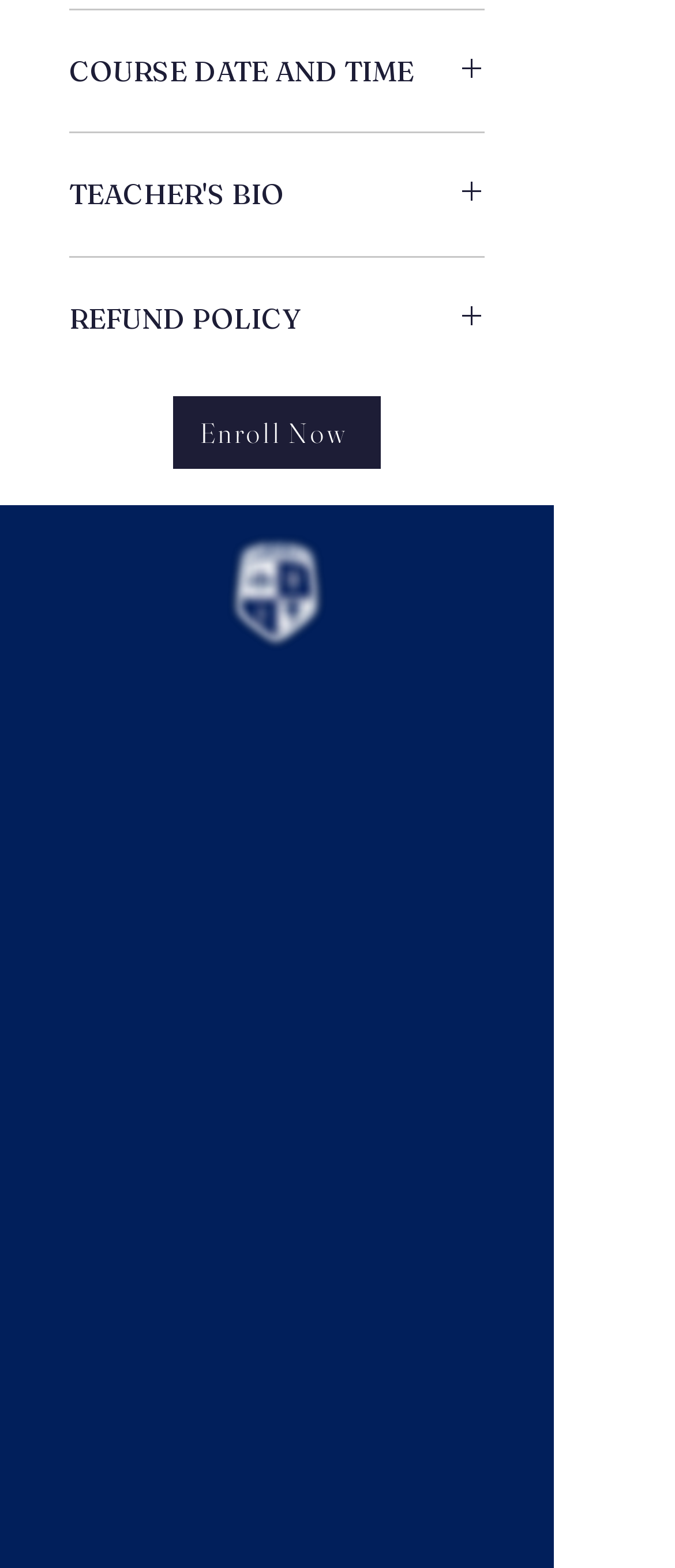Please provide a brief answer to the question using only one word or phrase: 
How many navigation links are there in the 'QUICK NAVIGATION' section?

6